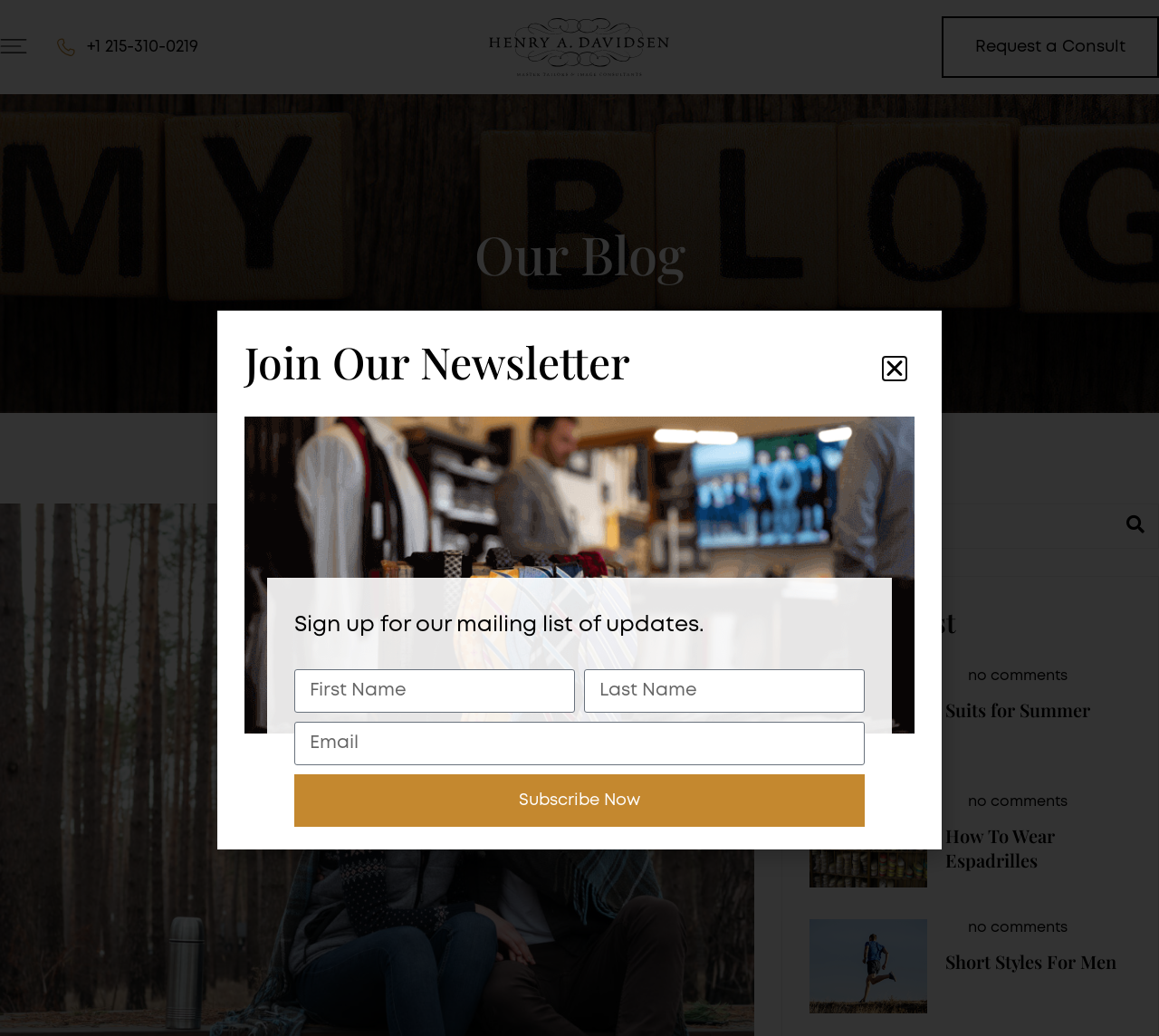What is the purpose of the search box?
Answer the question with a thorough and detailed explanation.

I inferred the purpose of the search box by its location on the webpage, which is near the 'Our Blog' heading, and the presence of a search button next to it. This suggests that the search box is intended for searching the blog content.